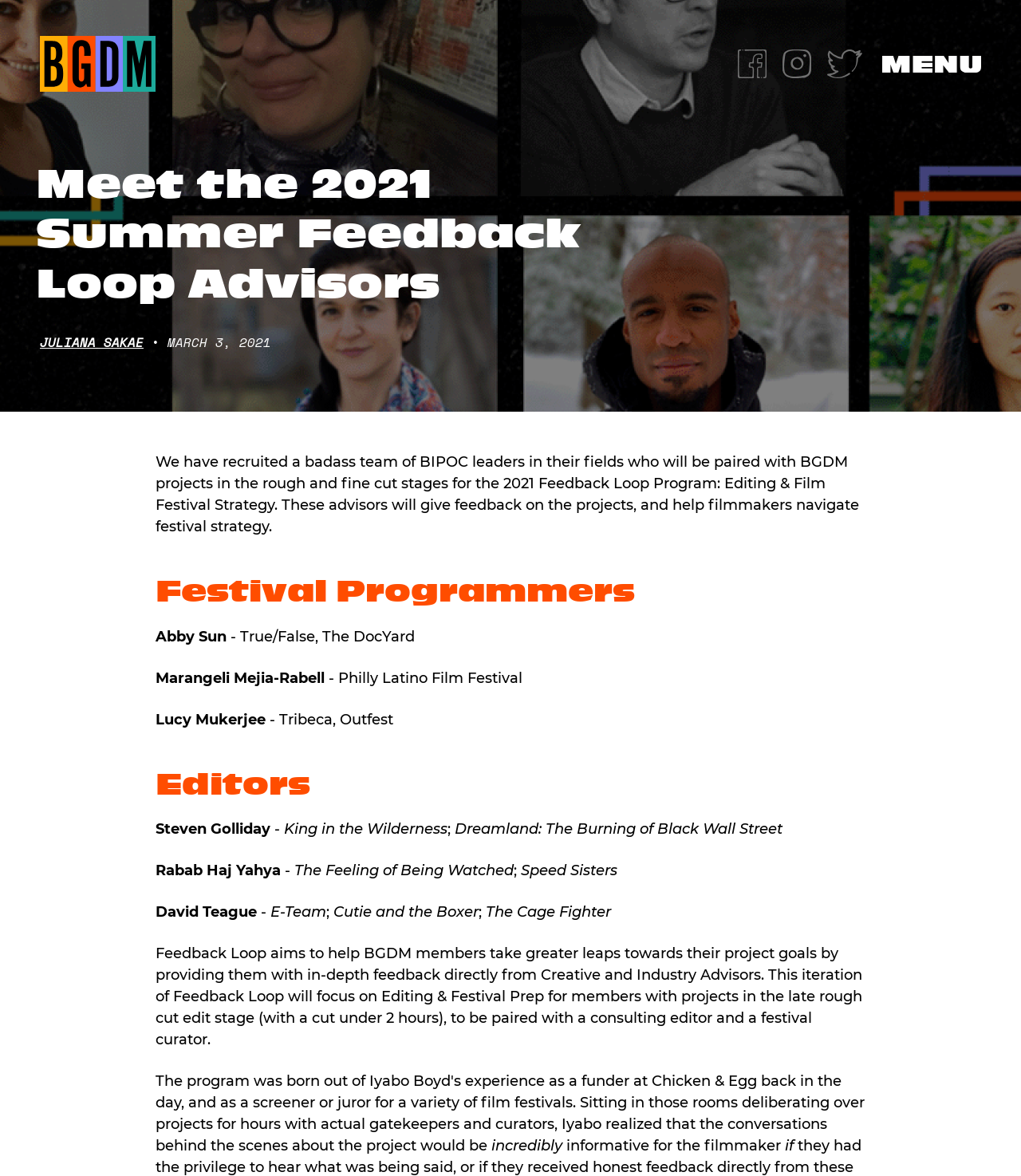What is the role of festival curators in the Feedback Loop program?
Please interpret the details in the image and answer the question thoroughly.

The webpage mentions that festival curators will be paired with BGDM projects, and that they will give feedback on the projects. This suggests that their role is to provide feedback to help filmmakers navigate festival strategy.